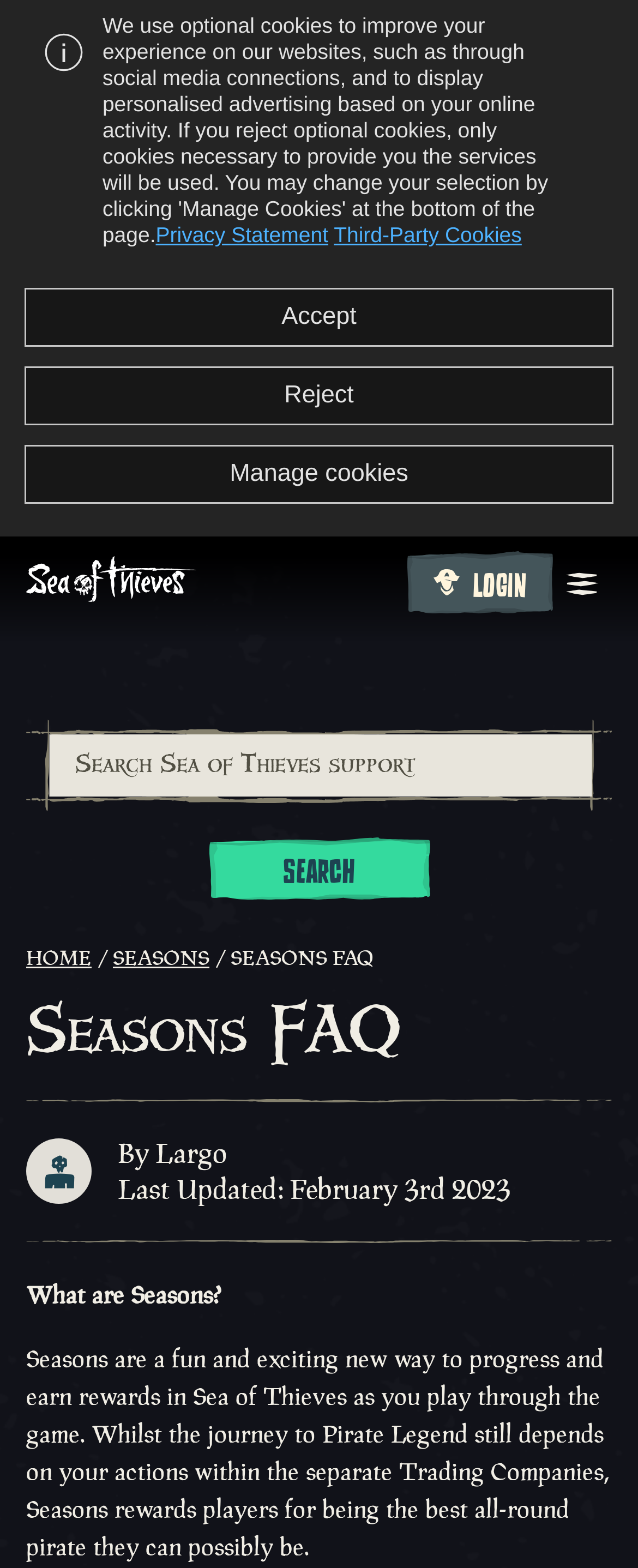Respond to the following query with just one word or a short phrase: 
What is the function of the search box?

To search Sea of Thieves support